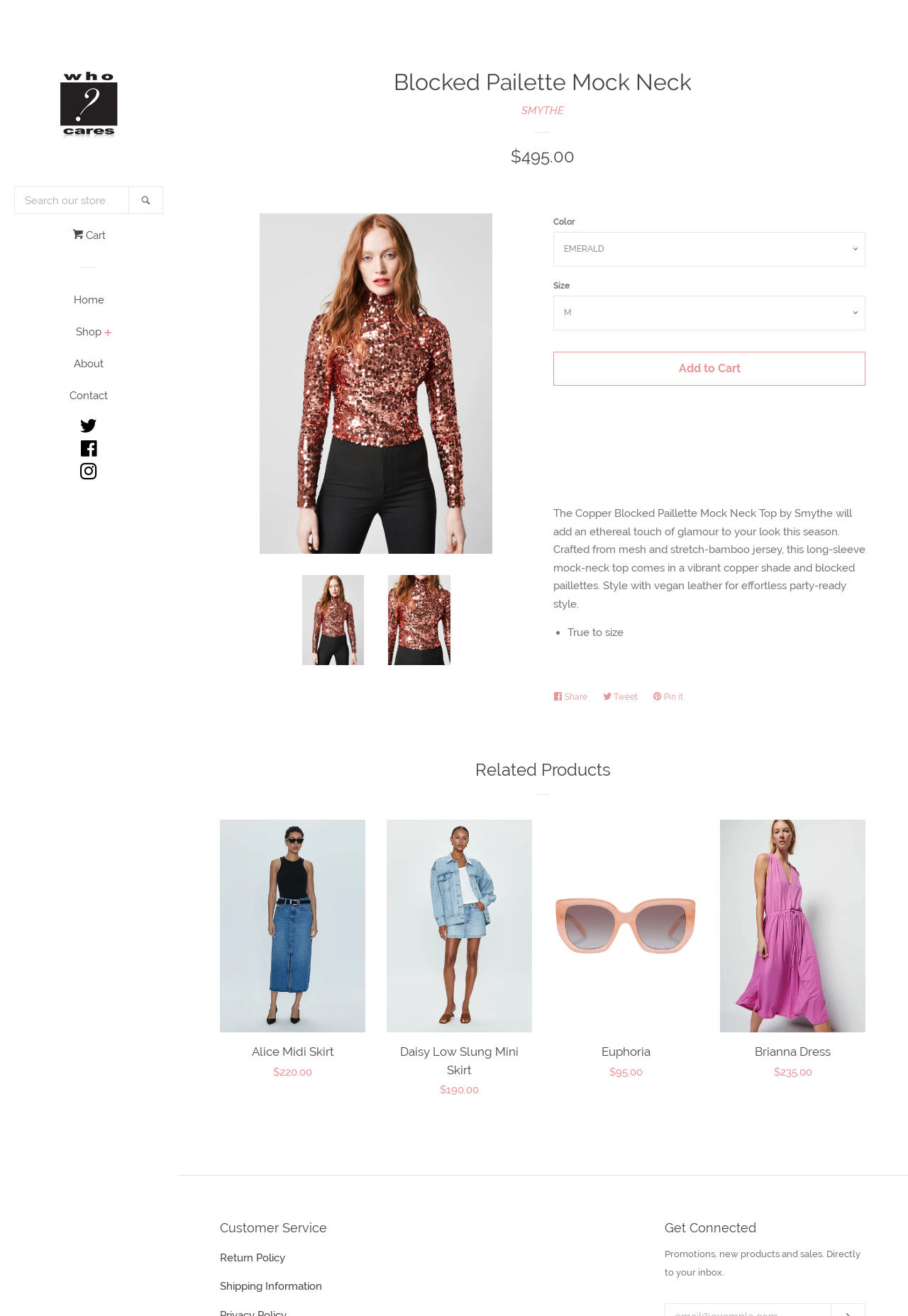What is the brand of the Blocked Pailette Mock Neck Top?
Analyze the image and deliver a detailed answer to the question.

The brand of the Blocked Pailette Mock Neck Top can be found in the description of the product, which is 'The Copper Blocked Paillette Mock Neck Top by Smythe...'. The brand is mentioned as Smythe.